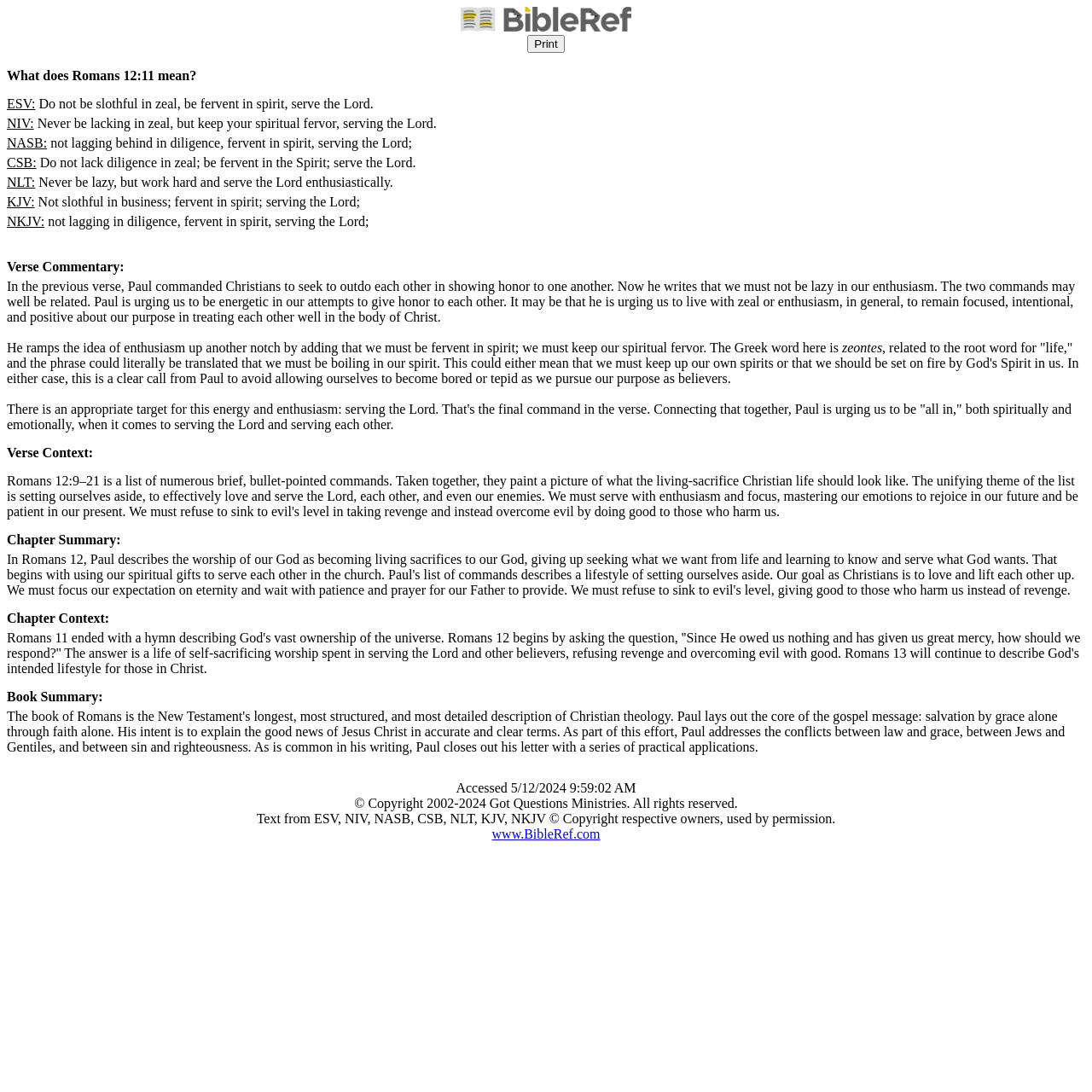Using the provided element description, identify the bounding box coordinates as (top-left x, top-left y, bottom-right x, bottom-right y). Ensure all values are between 0 and 1. Description: value="Print"

[0.483, 0.032, 0.517, 0.048]